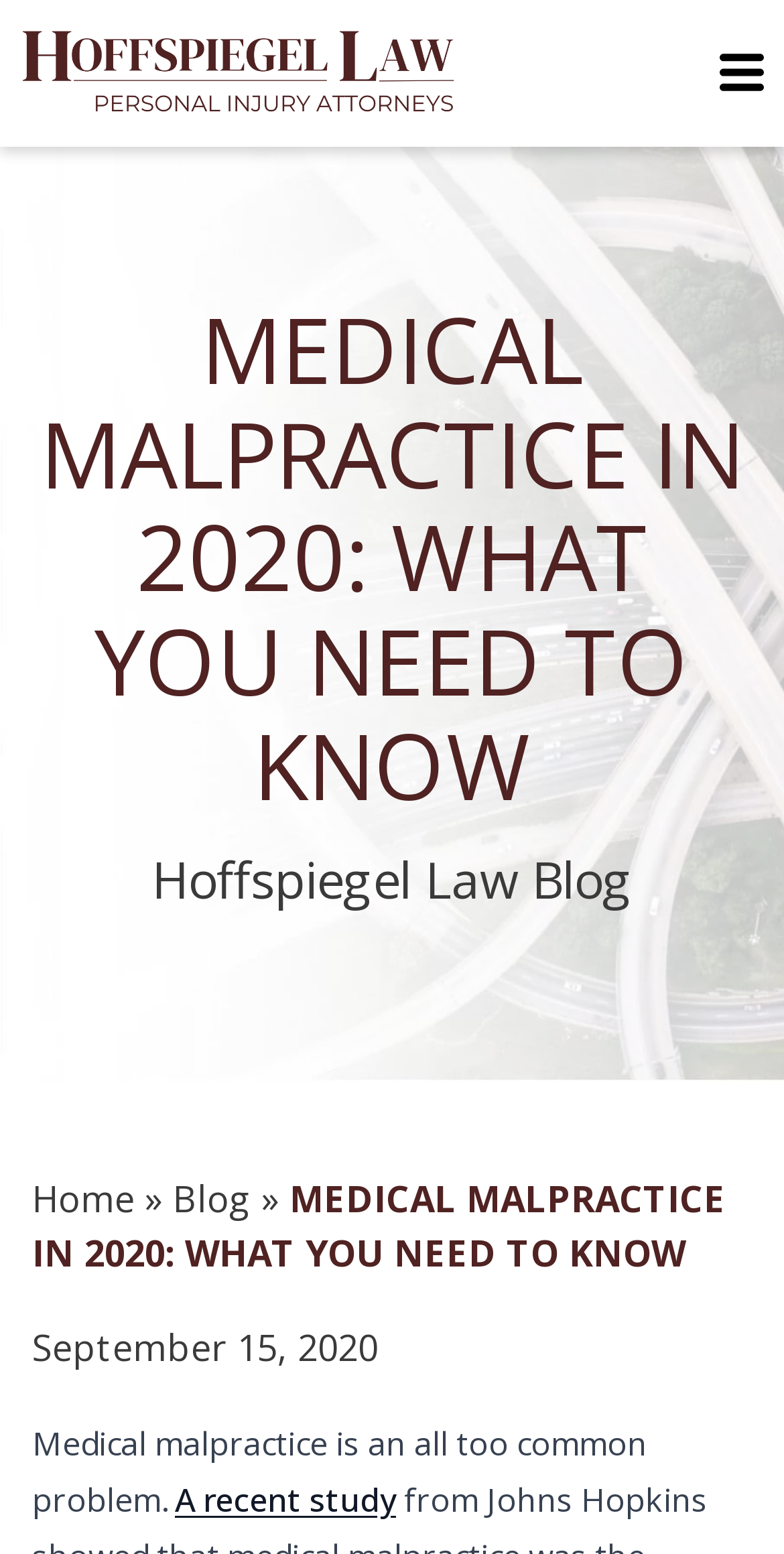Could you please study the image and provide a detailed answer to the question:
What is the purpose of the button on the top right?

The button on the top right has an image and is likely a call-to-action button, as it is prominently displayed and has a distinct bounding box. Its purpose is to encourage the user to take some action, possibly related to contacting the law firm.